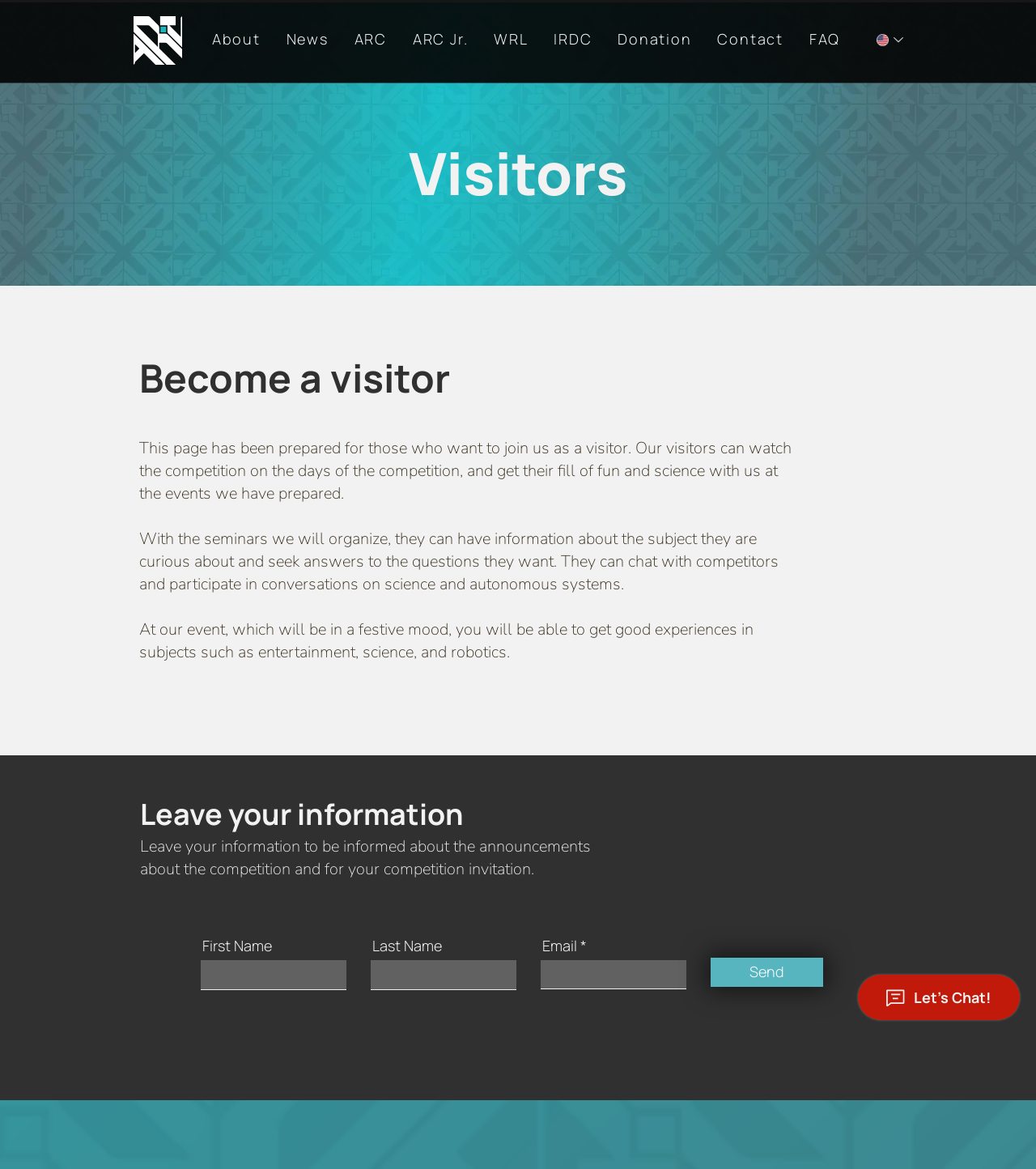What can visitors do at the event?
Examine the image closely and answer the question with as much detail as possible.

According to the webpage, visitors can watch the competition on the days of the event, attend seminars to learn about specific subjects, and participate in conversations about science and autonomous systems. They can also expect to have fun and enjoy entertainment at the event.